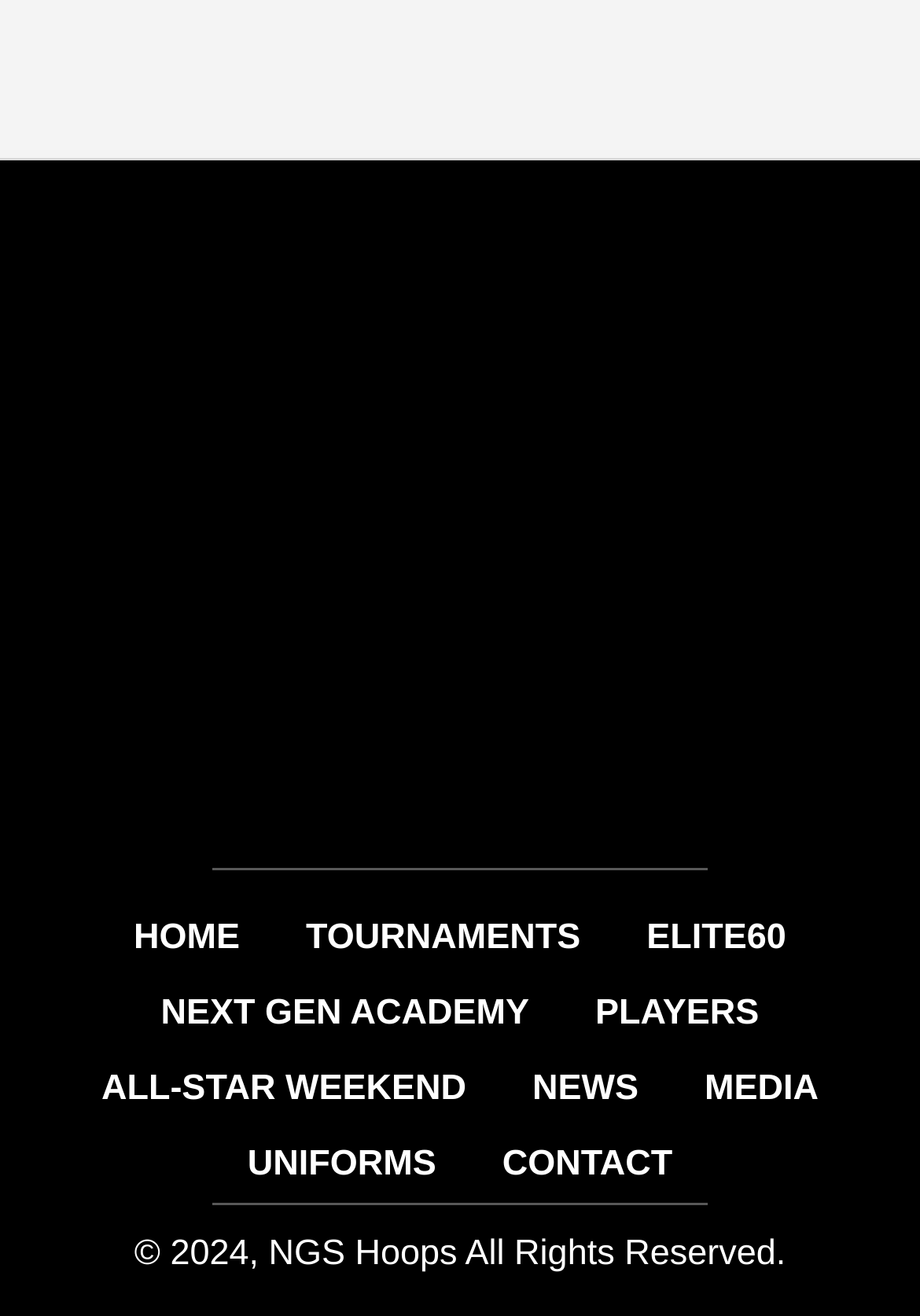Use a single word or phrase to answer the question: 
What is the copyright year?

2024